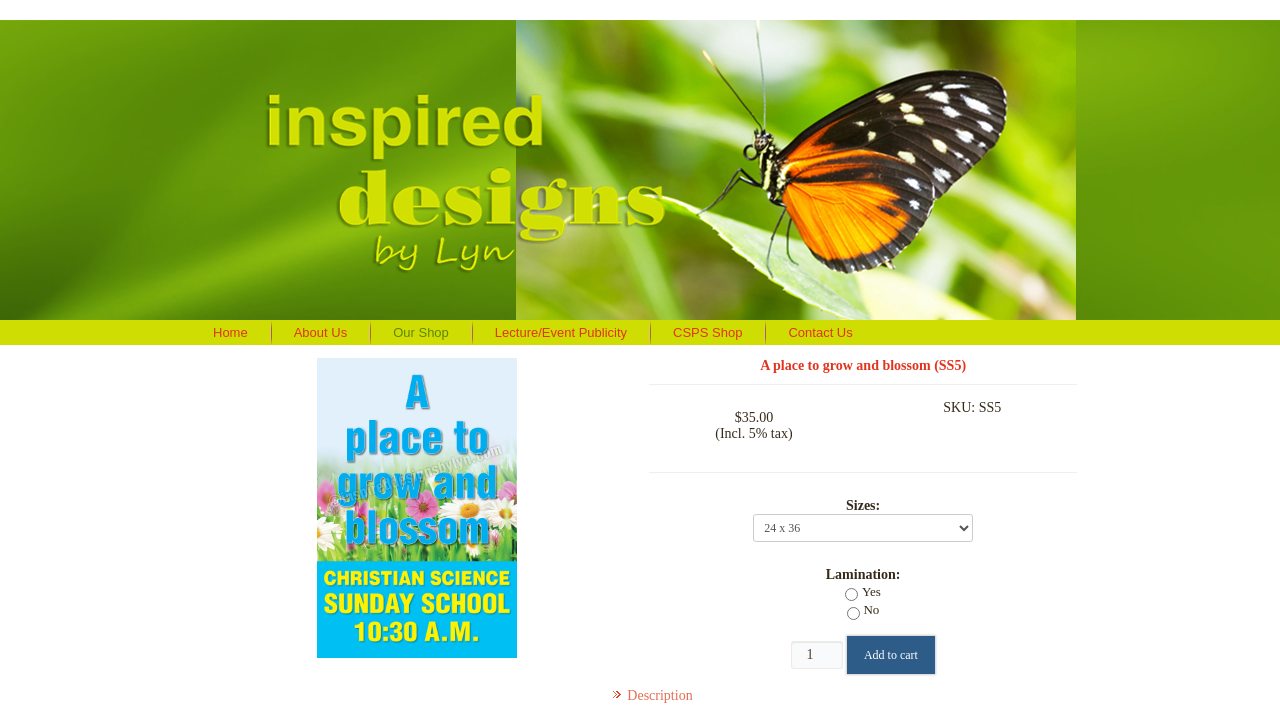Locate the bounding box coordinates of the clickable area to execute the instruction: "Select a size". Provide the coordinates as four float numbers between 0 and 1, represented as [left, top, right, bottom].

[0.588, 0.723, 0.76, 0.762]